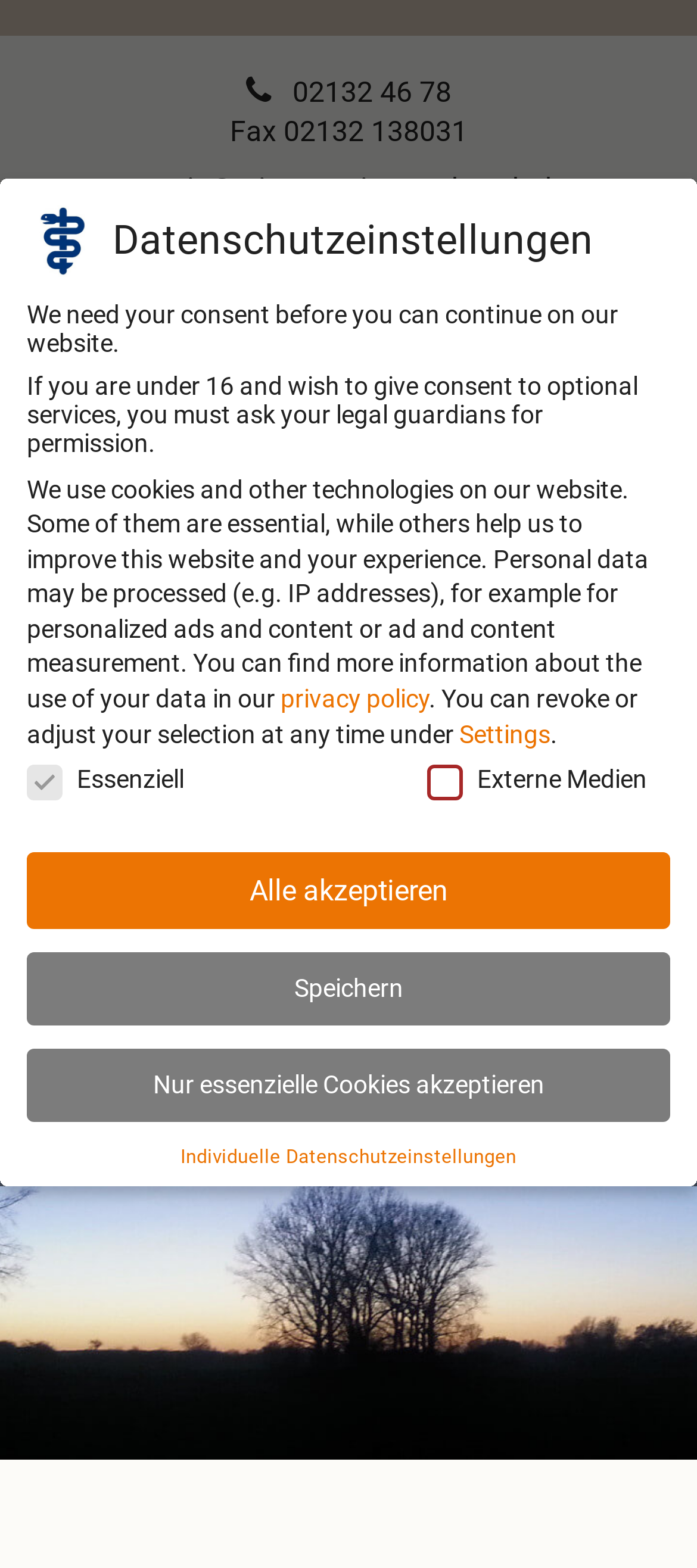Please identify the bounding box coordinates of the clickable area that will fulfill the following instruction: "Click the MENU button". The coordinates should be in the format of four float numbers between 0 and 1, i.e., [left, top, right, bottom].

[0.423, 0.167, 0.577, 0.224]